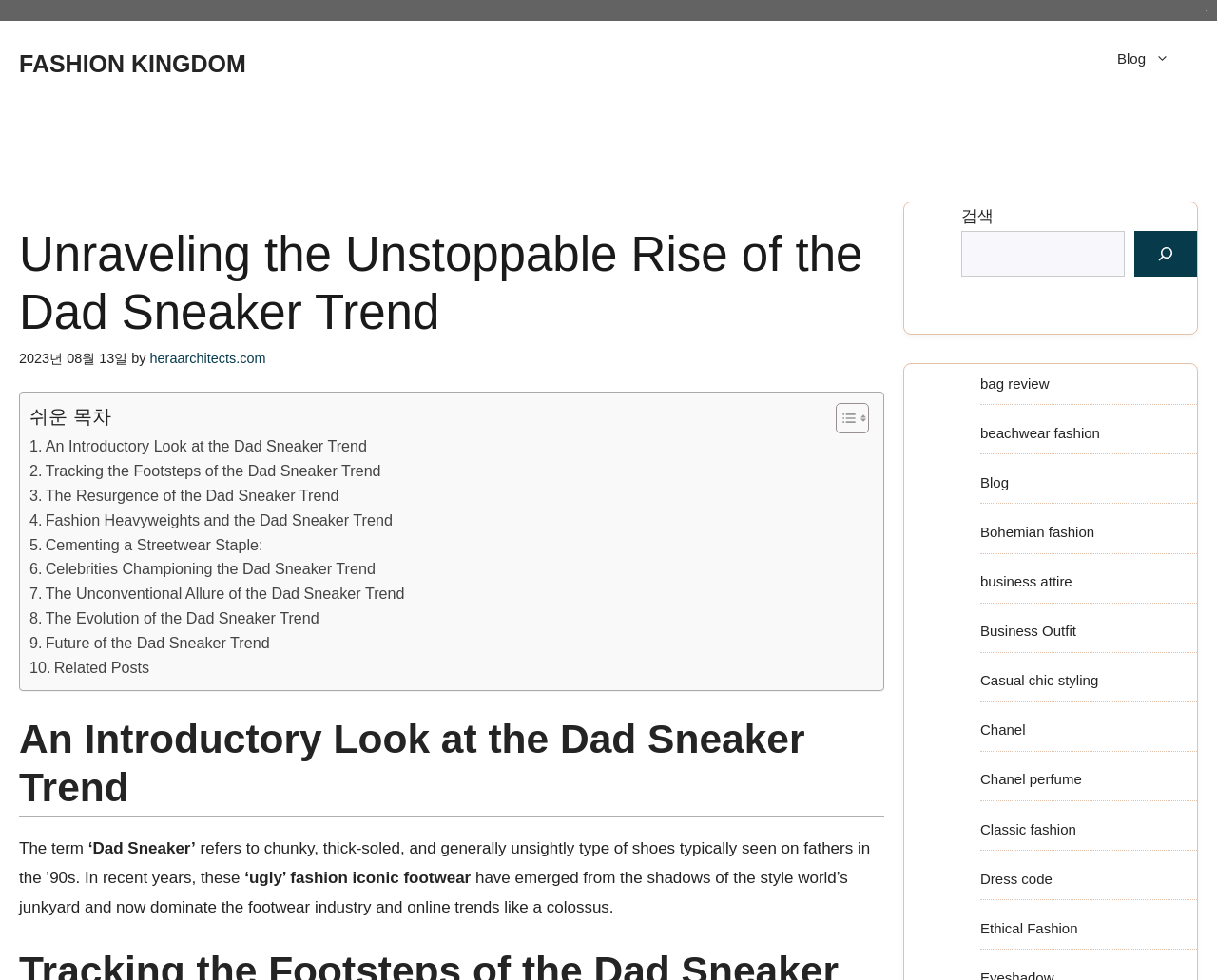Describe the webpage meticulously, covering all significant aspects.

This webpage is about the "Dad Sneaker" trend in fashion. At the top, there is a banner with the site's name, "Fashion Kingdom", and a navigation menu with a link to the blog section. Below the banner, there is a heading that reads "Unraveling the Unstoppable Rise of the Dad Sneaker Trend" with a timestamp and author information.

The main content of the page is divided into sections, with a table of contents on the left side that lists various subtopics related to the Dad Sneaker trend, such as its introduction, evolution, and impact on the fashion industry. Each subtopic is a link that likely leads to a separate article or section.

The main article starts with a brief introduction to the term "Dad Sneaker", describing it as a type of chunky, thick-soled shoe that was popular among fathers in the 1990s. The text explains how this fashion trend has made a comeback in recent years and become a dominant force in the footwear industry.

On the right side of the page, there is a search bar with a search button and a list of links to other fashion-related topics, such as bag reviews, beachwear fashion, and bohemian fashion. There are also several images scattered throughout the page, including icons for the table of contents and search button.